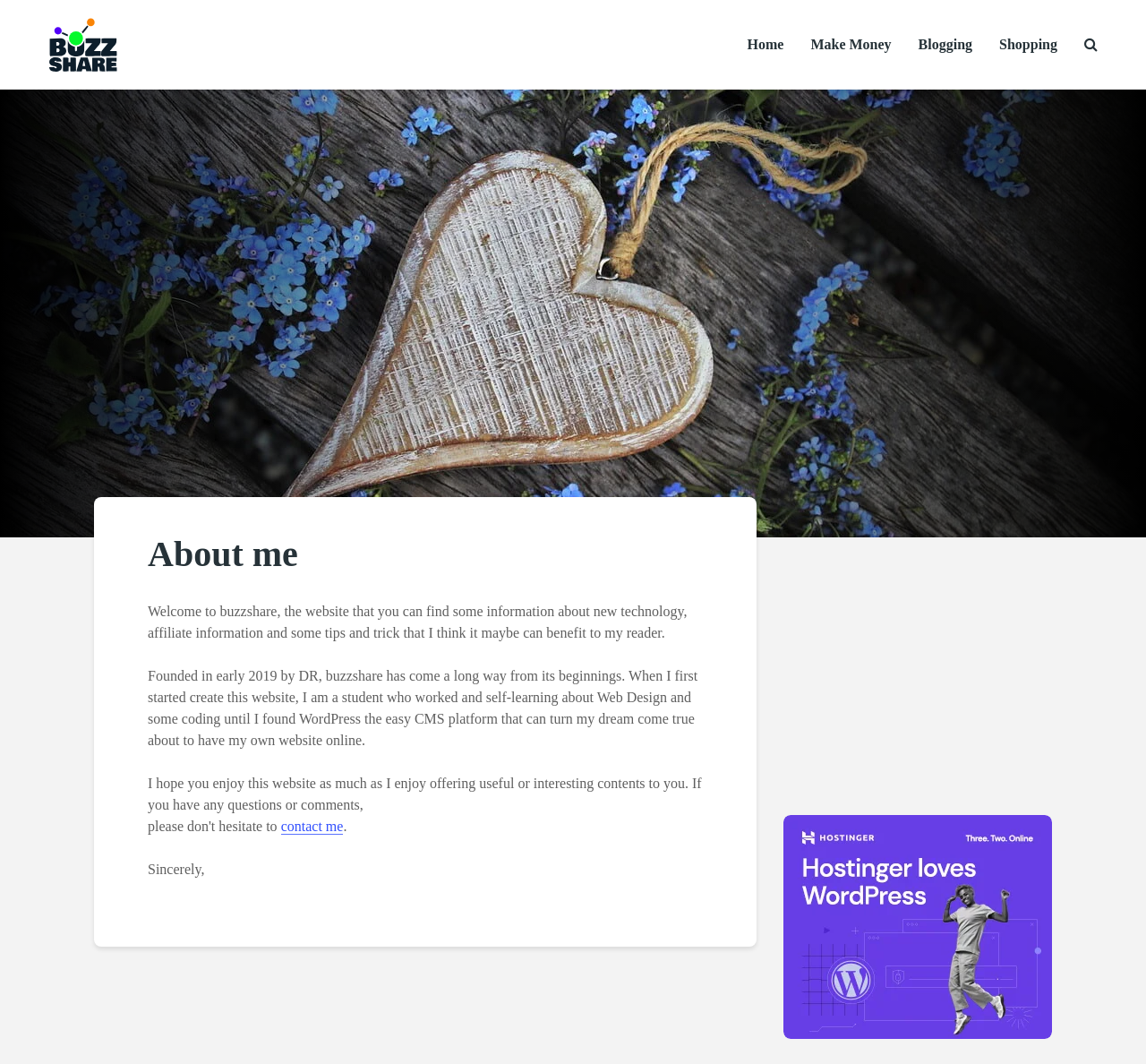What is the platform mentioned in the article?
Based on the content of the image, thoroughly explain and answer the question.

The article mentions that the author found WordPress, which is an easy CMS platform, that helped them to create their website.